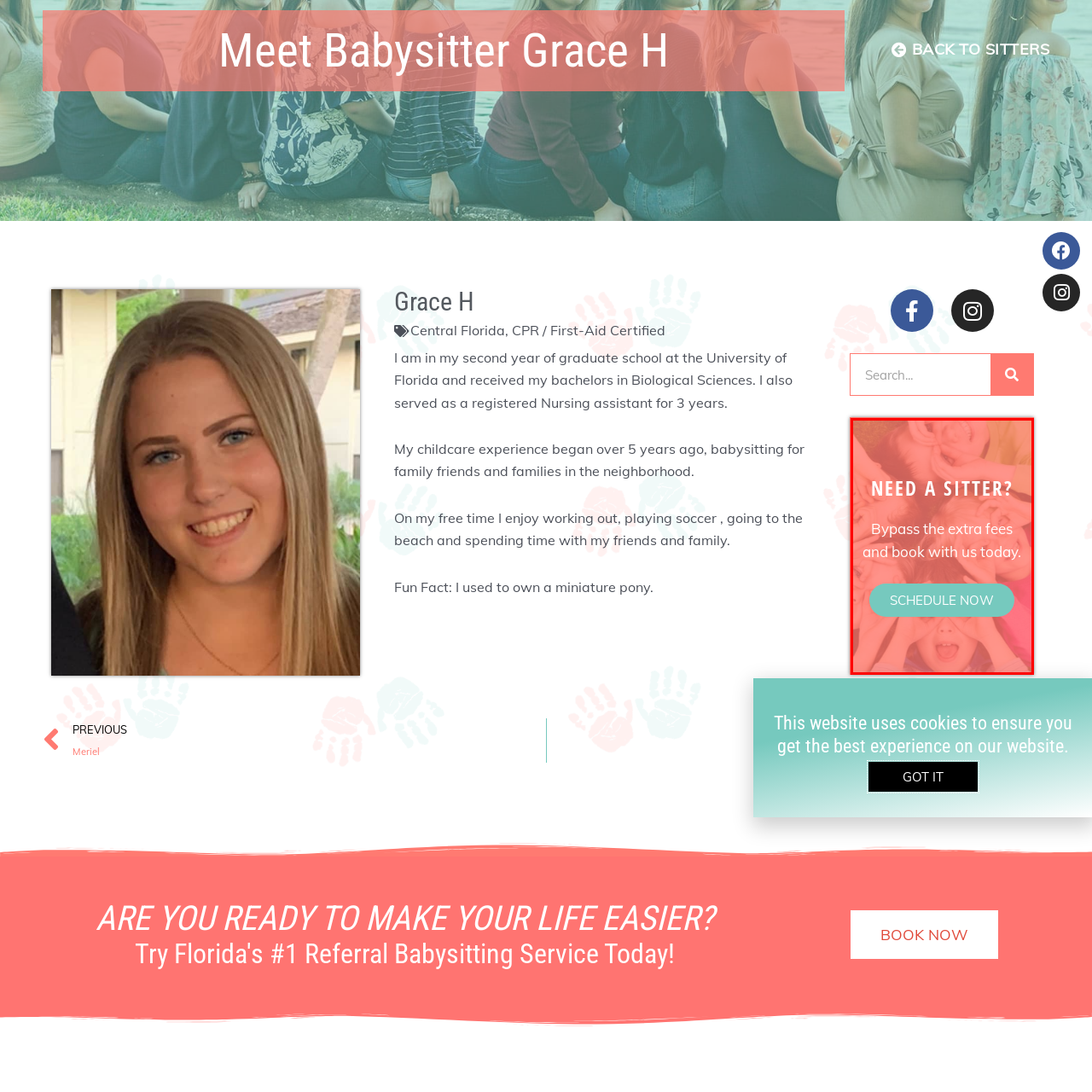What action is encouraged by the button at the bottom?
Refer to the image enclosed in the red bounding box and answer the question thoroughly.

The prominently displayed button at the bottom of the image says 'SCHEDULE NOW', which suggests that it is encouraging parents to take immediate action and schedule a babysitting service. This is further supported by the message below the bold text, which encourages easy access to babysitting options.